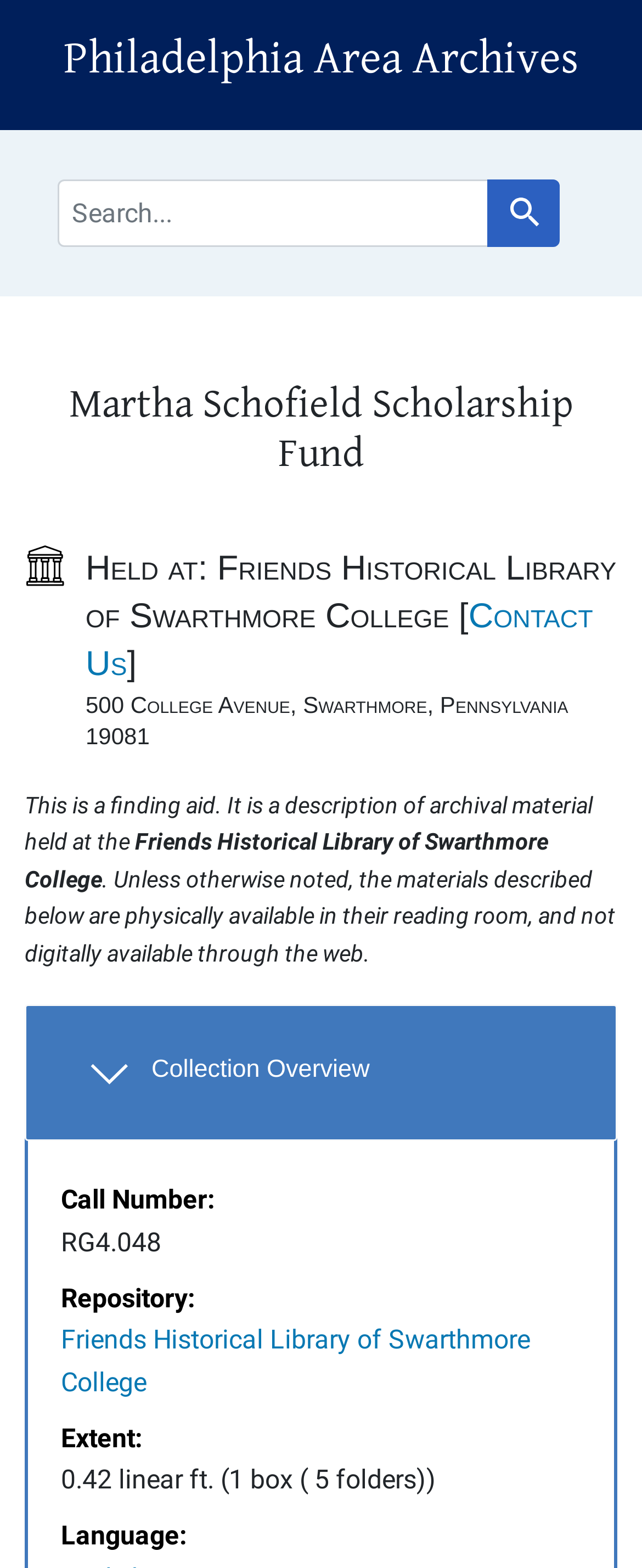Given the webpage screenshot, identify the bounding box of the UI element that matches this description: "Skip to main content".

[0.026, 0.005, 0.213, 0.016]